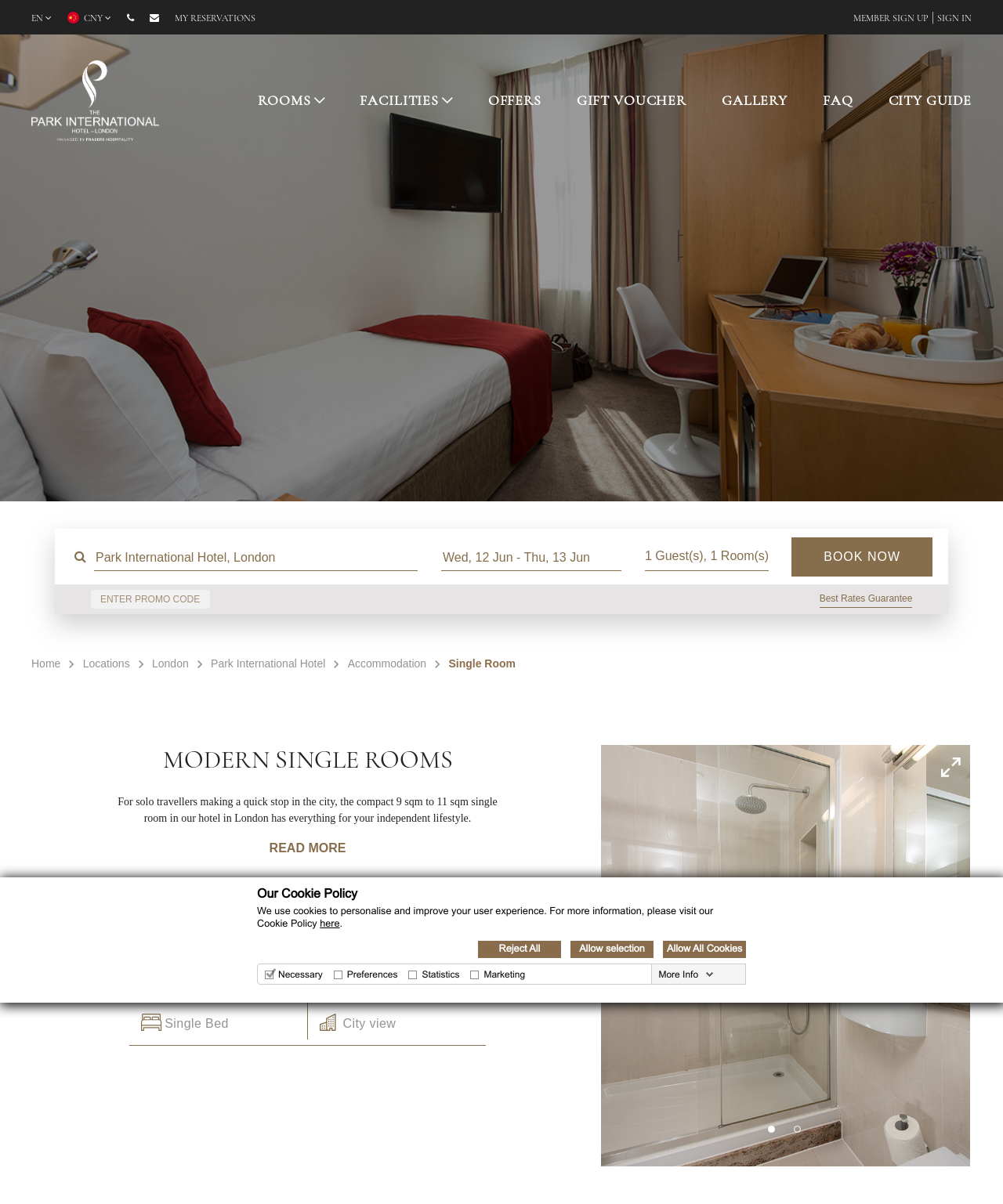Locate and extract the headline of this webpage.

MODERN SINGLE ROOMS